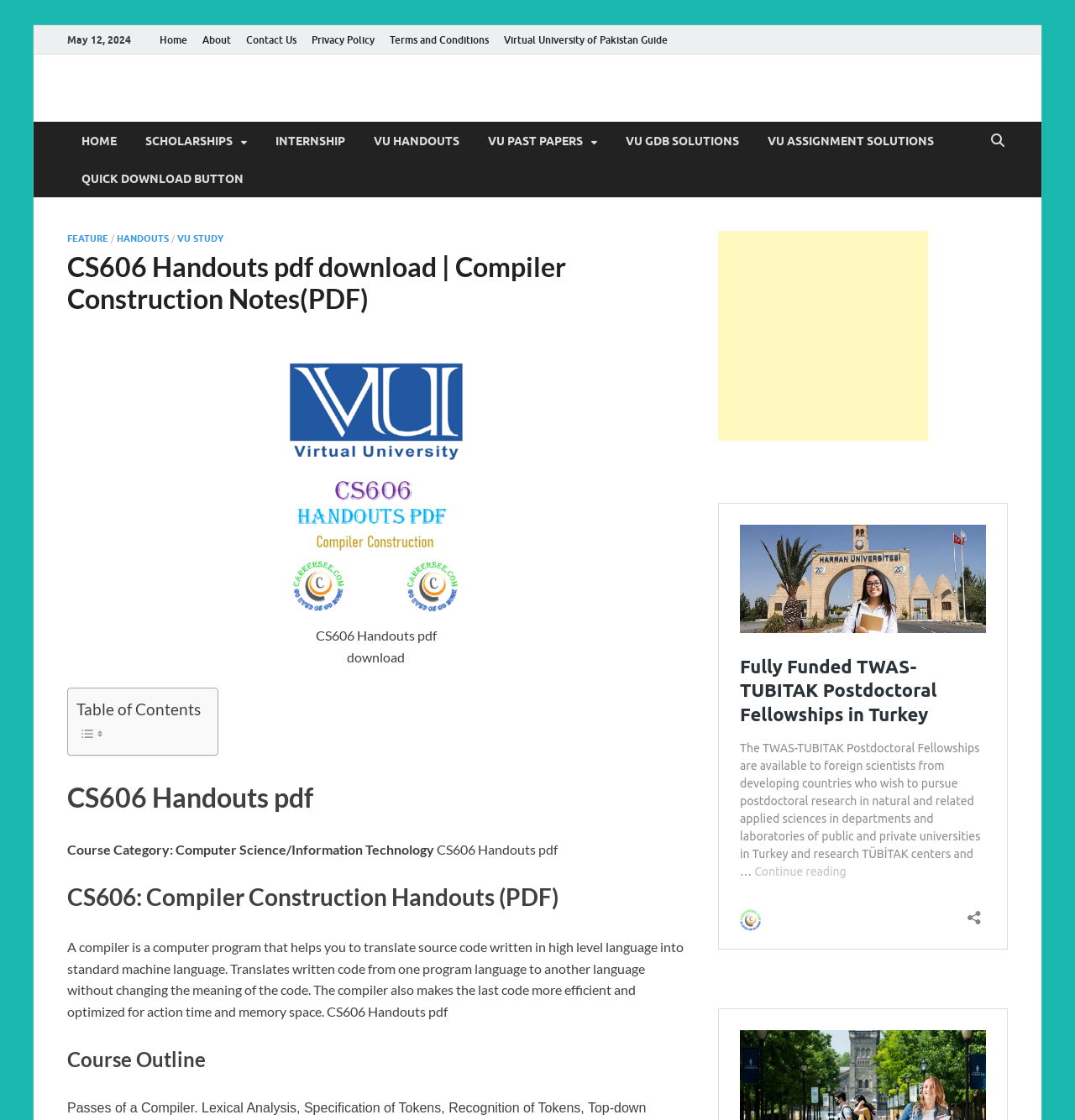Given the element description VU Assignment Solutions, identify the bounding box coordinates for the UI element on the webpage screenshot. The format should be (top-left x, top-left y, bottom-right x, bottom-right y), with values between 0 and 1.

[0.701, 0.109, 0.882, 0.142]